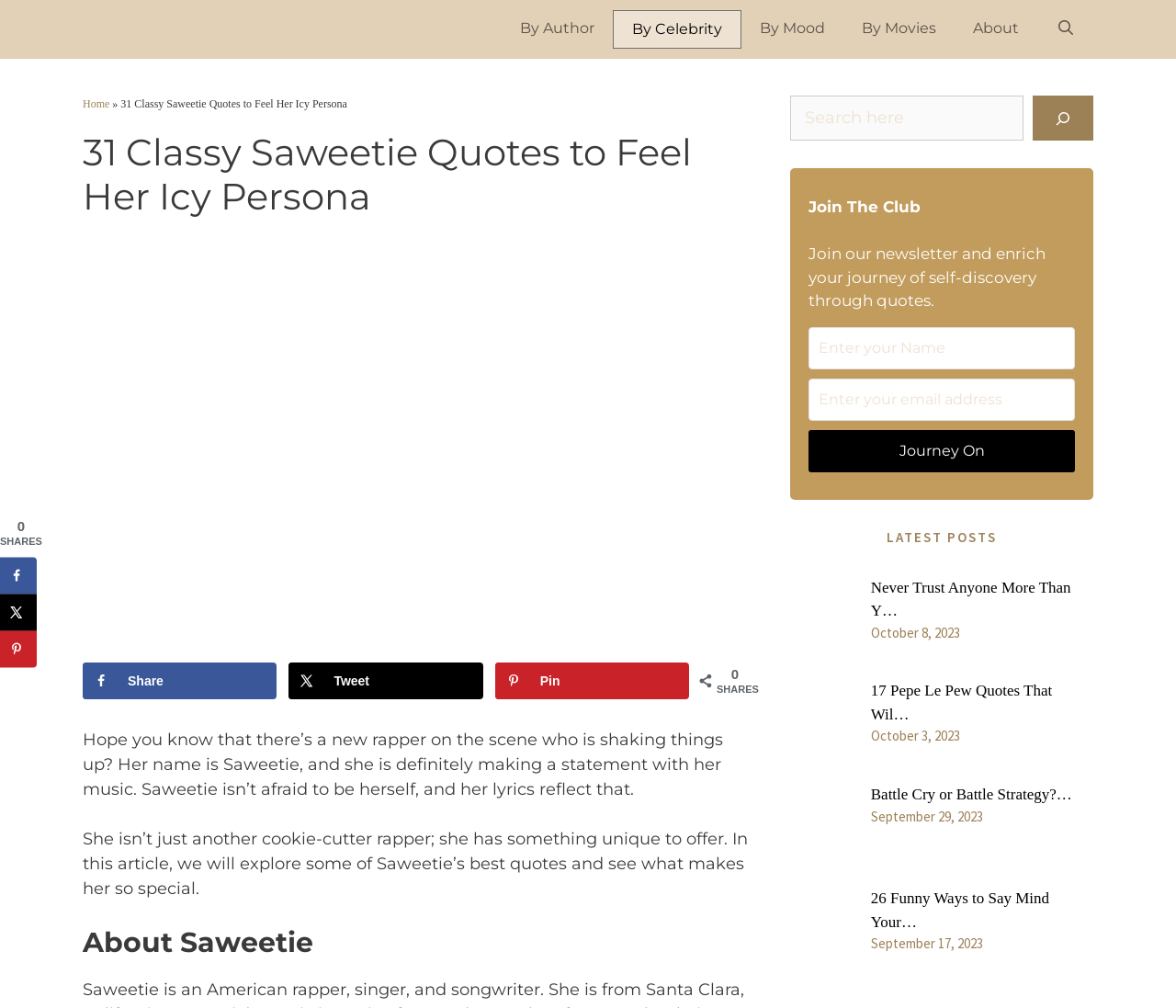Please find the bounding box coordinates of the element that must be clicked to perform the given instruction: "Join the newsletter". The coordinates should be four float numbers from 0 to 1, i.e., [left, top, right, bottom].

[0.688, 0.427, 0.914, 0.469]